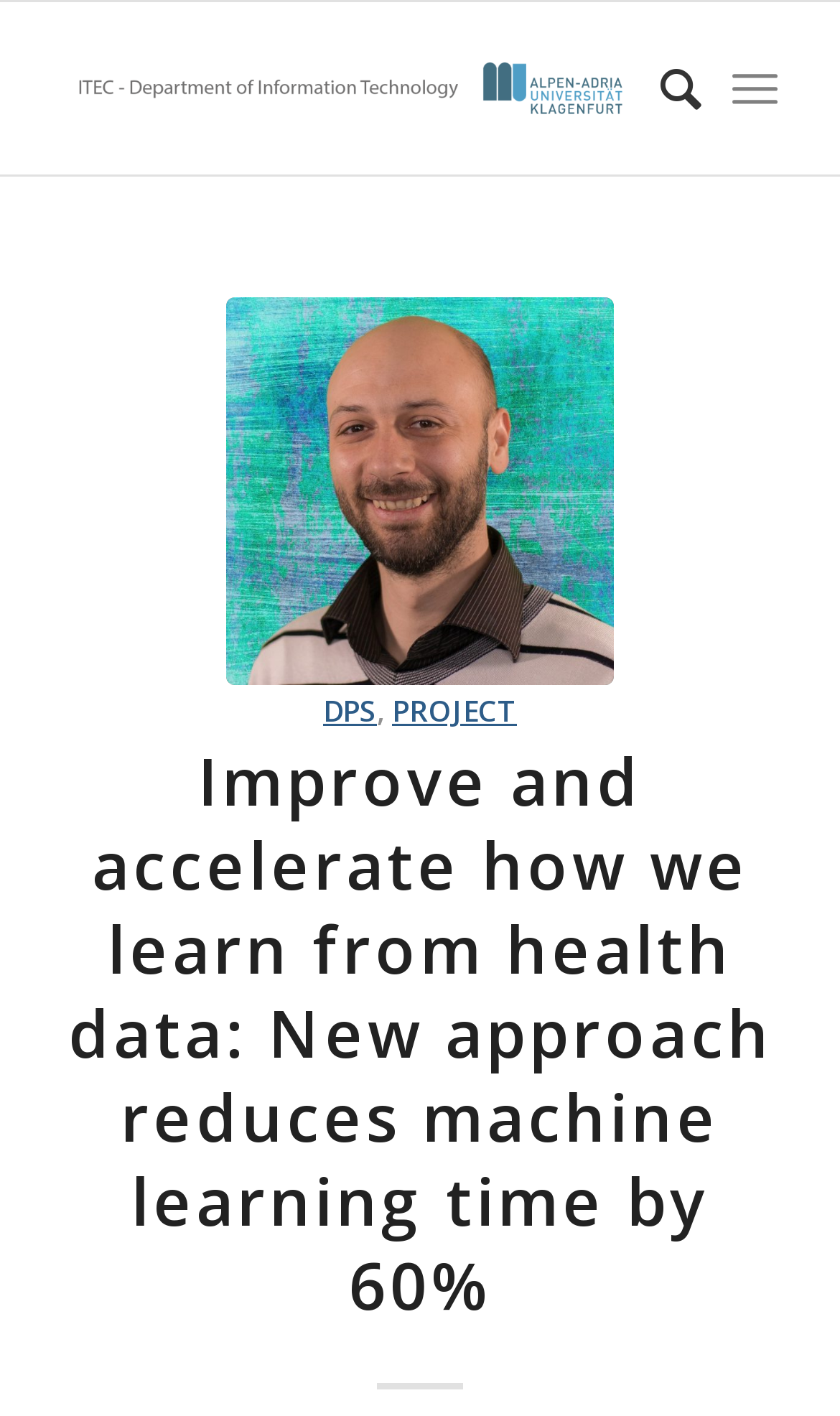Using the provided element description: "alt="ITEC Homepage"", identify the bounding box coordinates. The coordinates should be four floats between 0 and 1 in the order [left, top, right, bottom].

[0.075, 0.002, 0.755, 0.123]